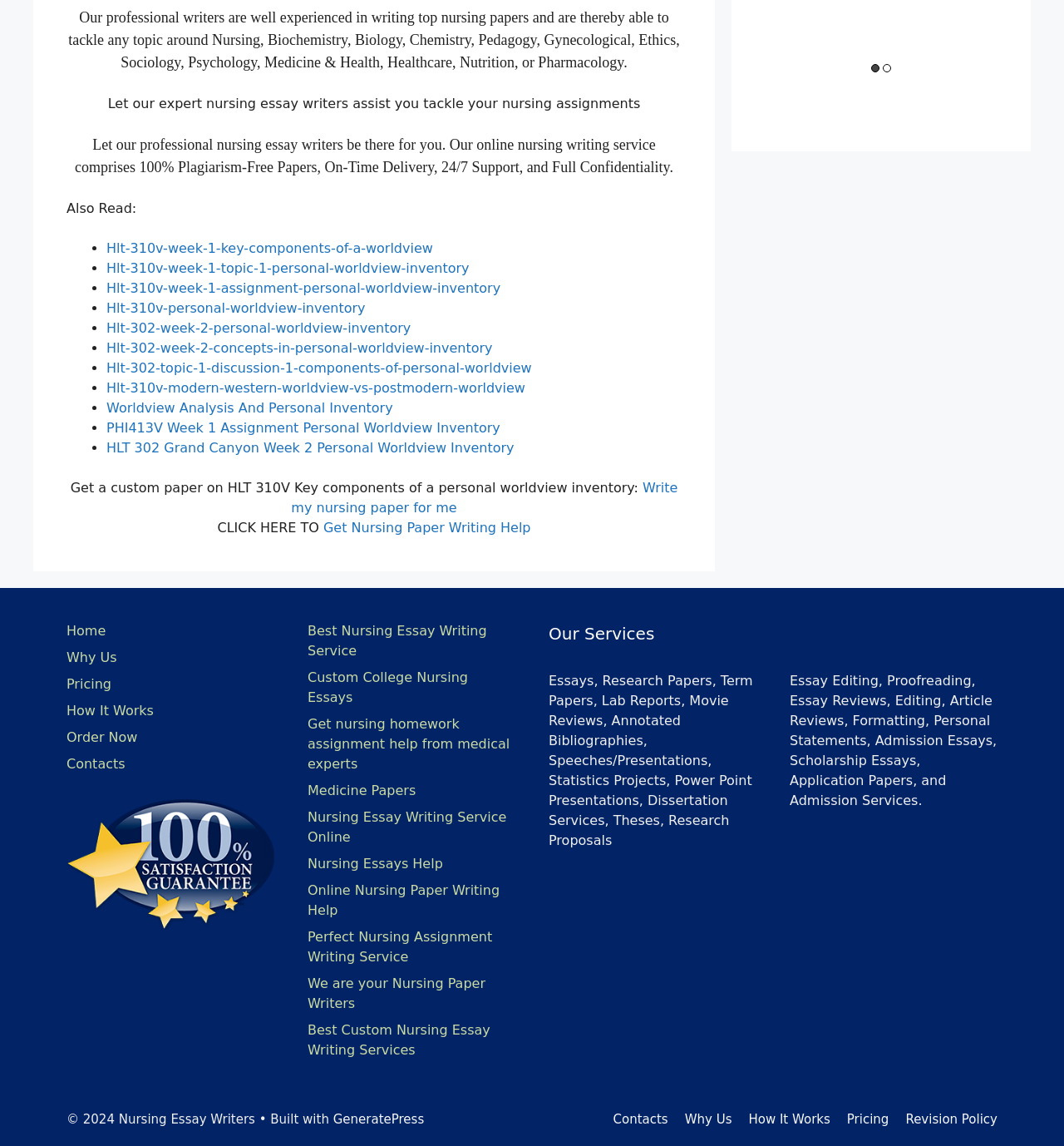Can you specify the bounding box coordinates for the region that should be clicked to fulfill this instruction: "Get Nursing Paper Writing Help".

[0.304, 0.454, 0.499, 0.468]